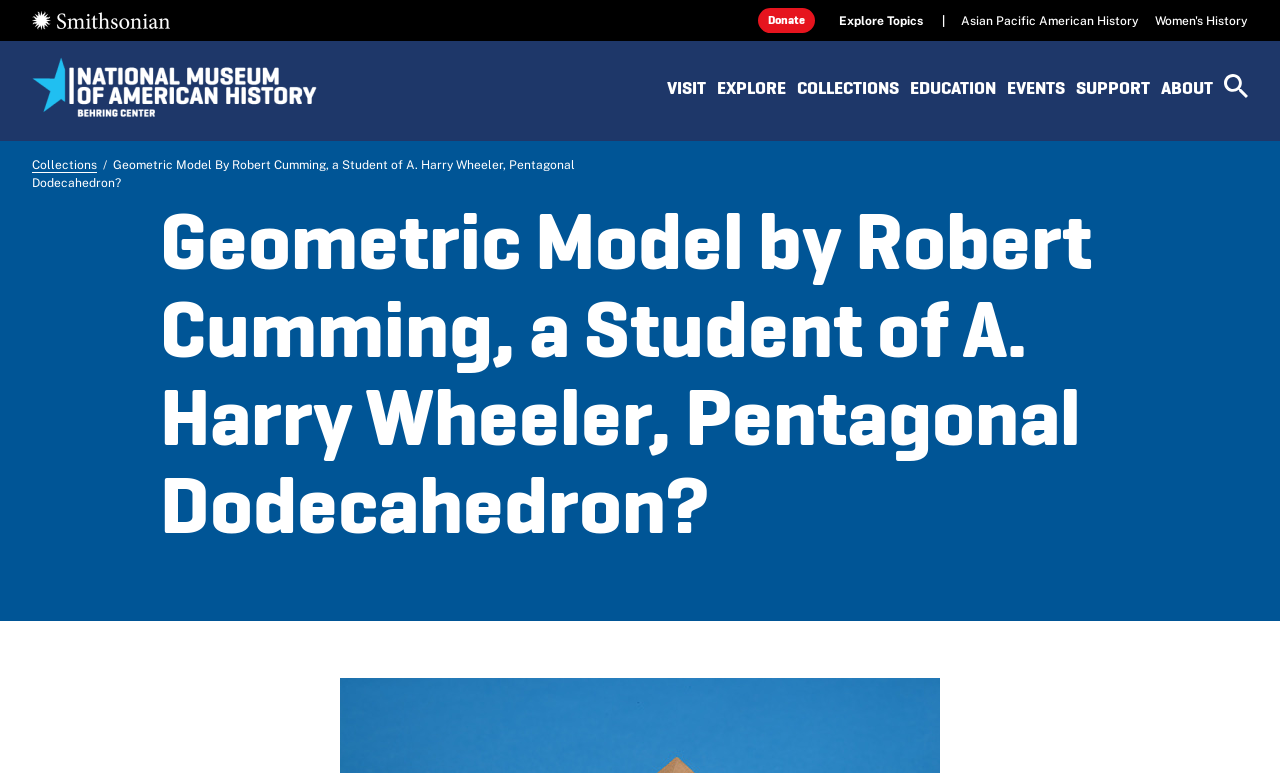Please locate the UI element described by "Donate" and provide its bounding box coordinates.

[0.592, 0.011, 0.637, 0.043]